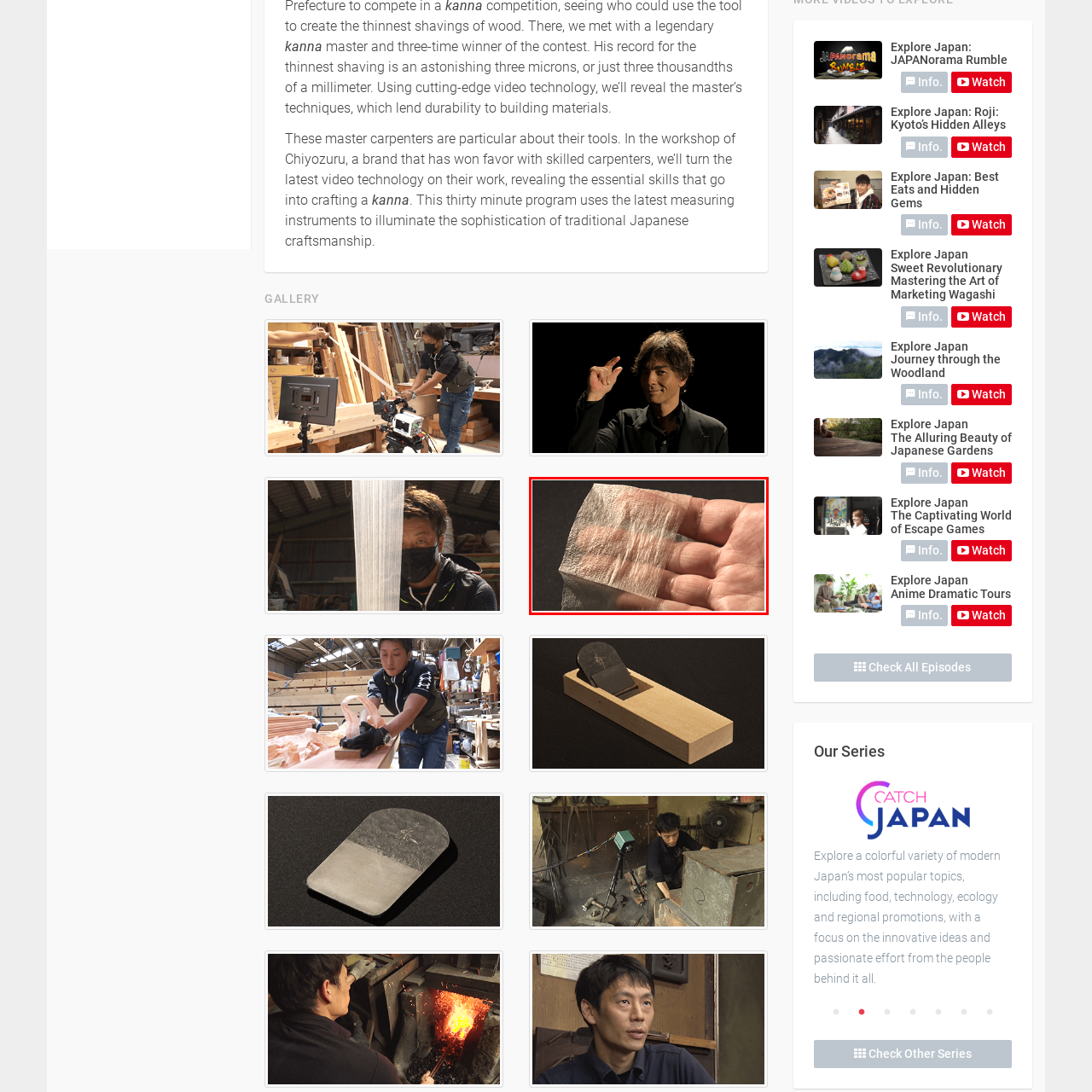Generate a detailed description of the content found inside the red-outlined section of the image.

The image showcases an intricate, translucent sheet being delicately held between the fingers of a hand. This material exemplifies exceptional craftsmanship, as it appears to be incredibly thin—likely demonstrating a remarkable feat in traditional techniques. Such ultra-thin creations are often celebrated in Japanese culture for their precision and artistry, akin to the skills displayed by master craftsmen featured in the related program that explores traditional Japanese craftsmanship. This program highlights the use of advanced video technology to uncover the meticulous methods behind such delicate works, emphasizing the elegance of traditional artistry and the sophisticated skills that contribute to their creation.